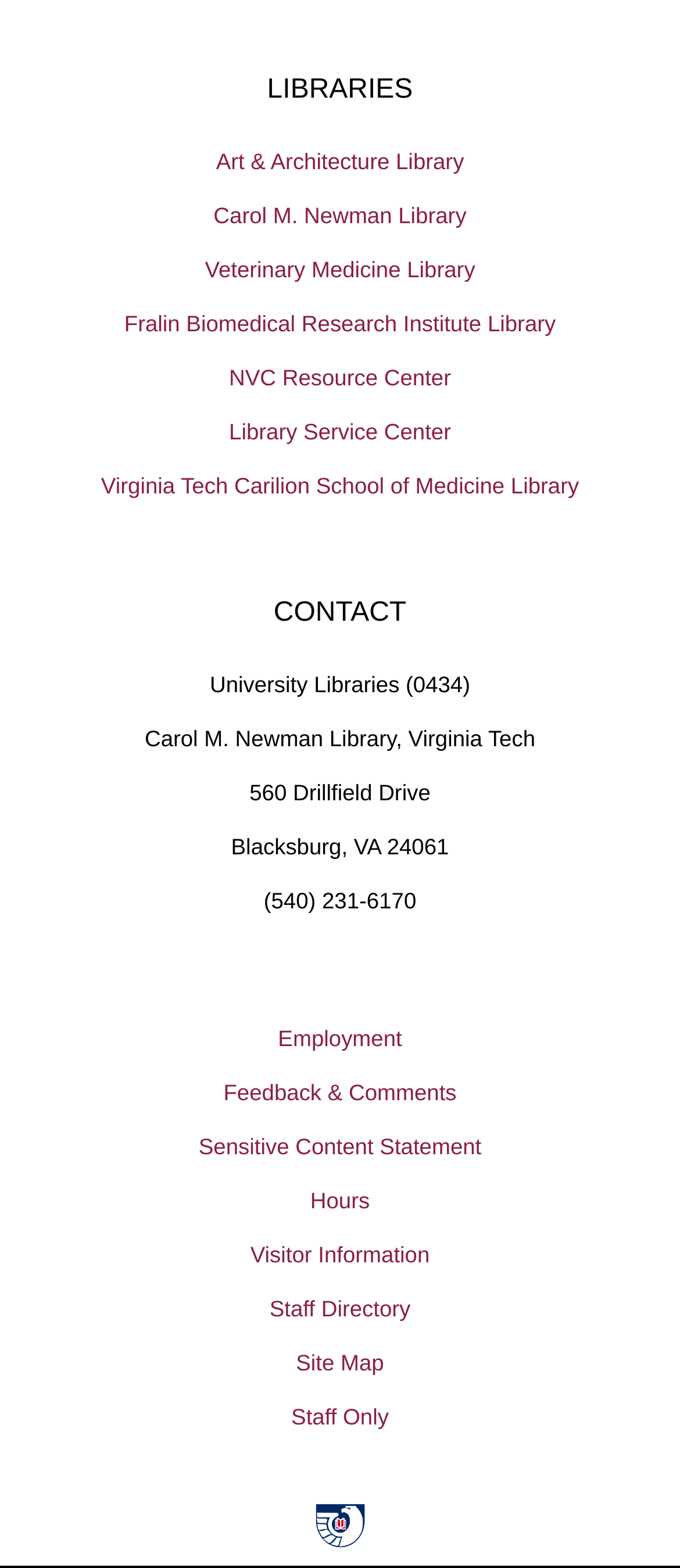Identify the bounding box for the element characterized by the following description: "Fralin Biomedical Research Institute Library".

[0.0, 0.188, 1.0, 0.223]